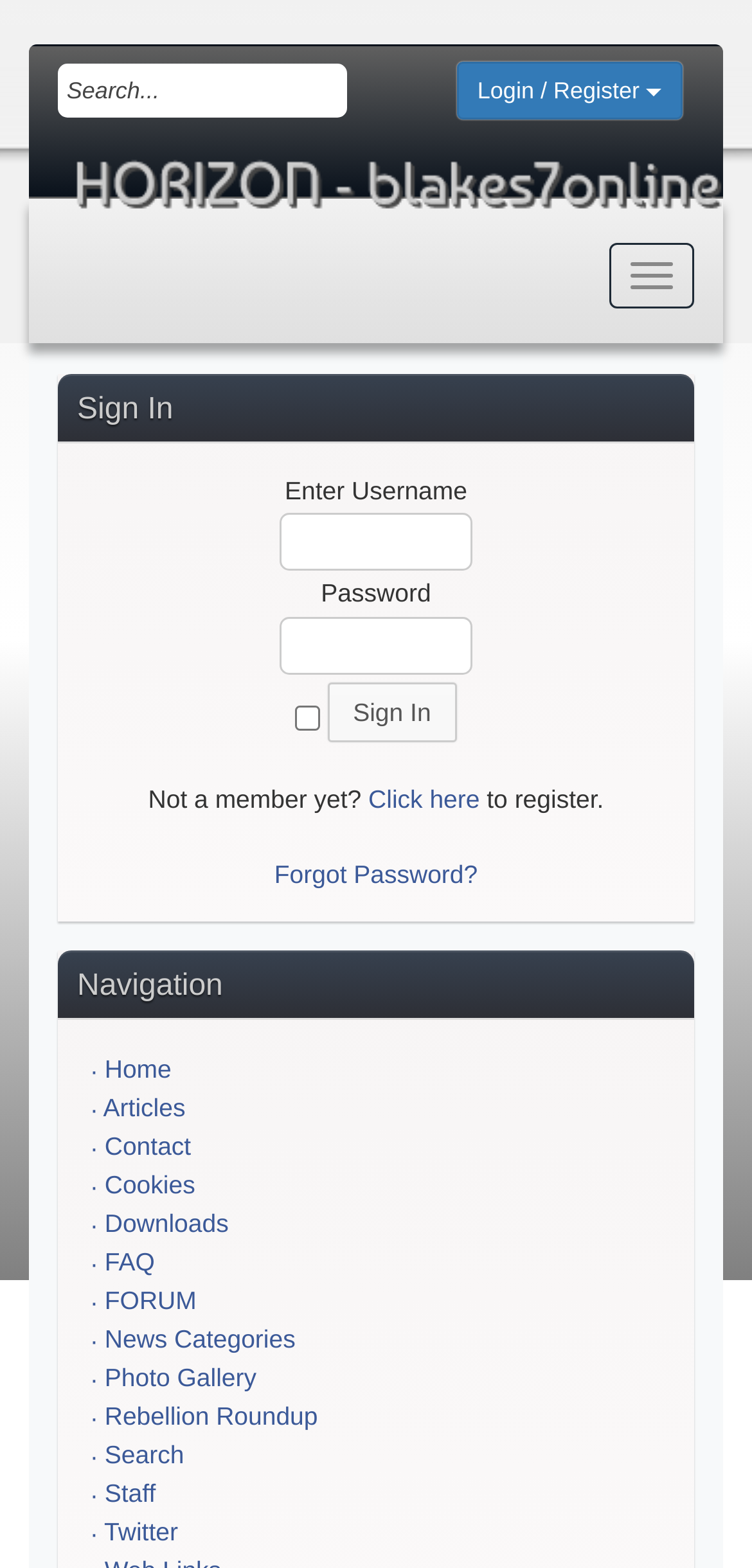Extract the bounding box for the UI element that matches this description: "· Rebellion Roundup".

[0.115, 0.89, 0.885, 0.915]